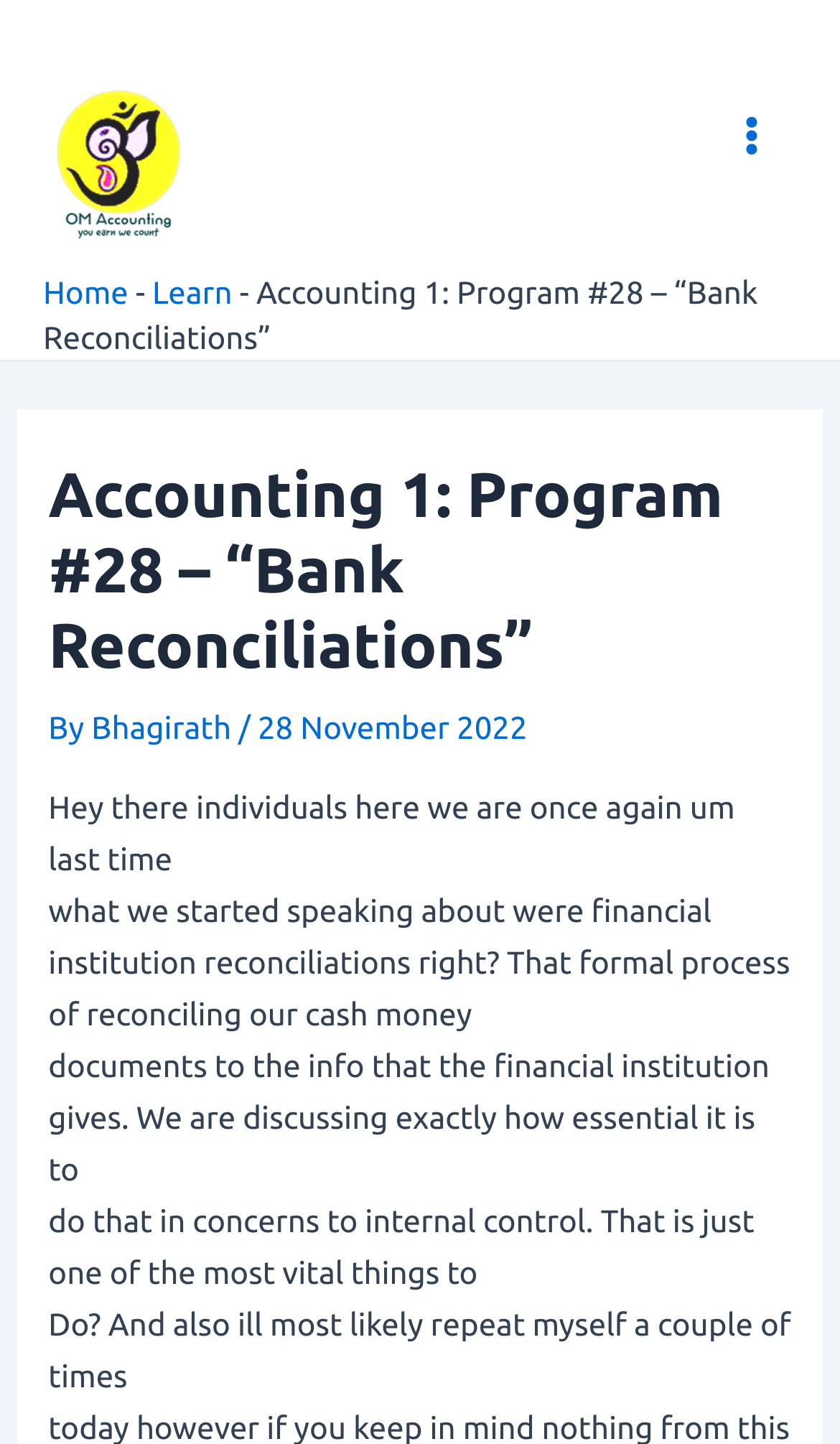What is the date of the content?
Please utilize the information in the image to give a detailed response to the question.

The date of the content is '28 November 2022' as mentioned in the text below the author's name.